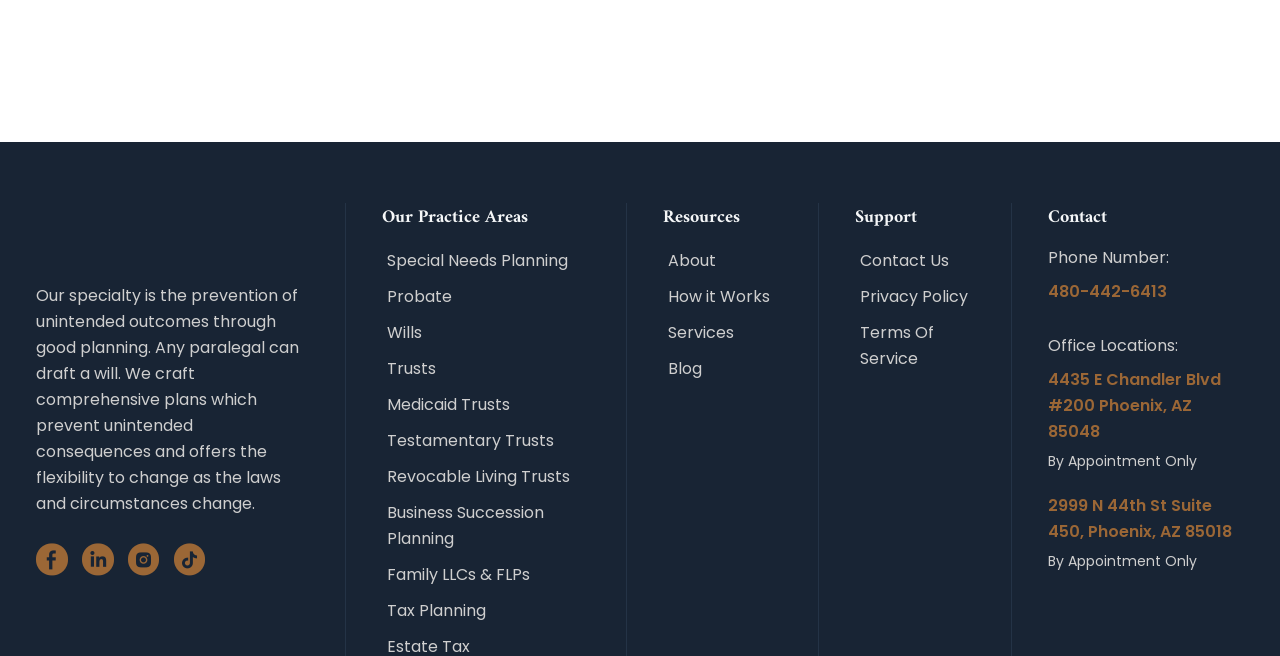What is the purpose of the law firm?
Based on the screenshot, respond with a single word or phrase.

Prevention of unintended outcomes